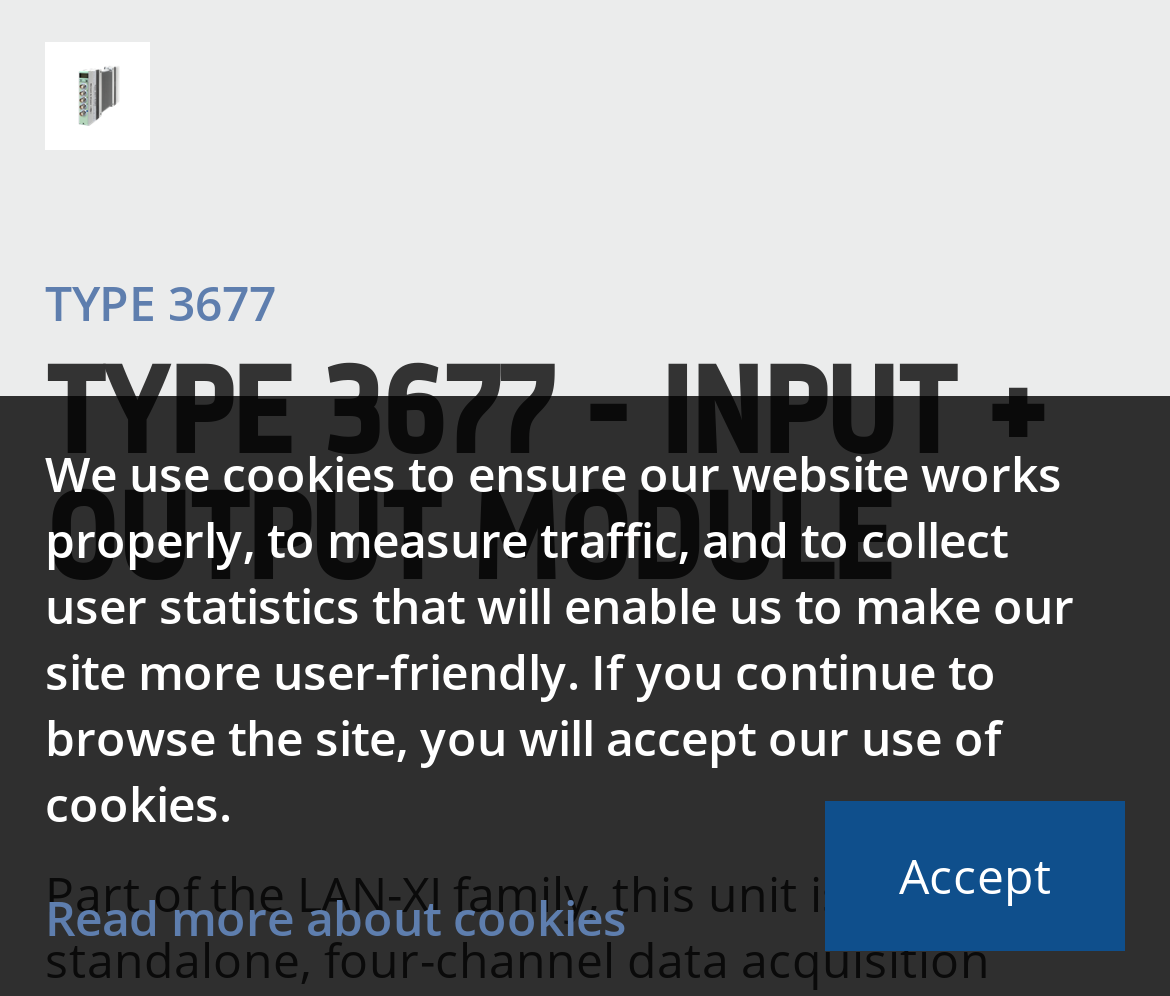Determine the bounding box coordinates of the UI element described below. Use the format (top-left x, top-left y, bottom-right x, bottom-right y) with floating point numbers between 0 and 1: Instruments

[0.026, 0.886, 0.579, 0.991]